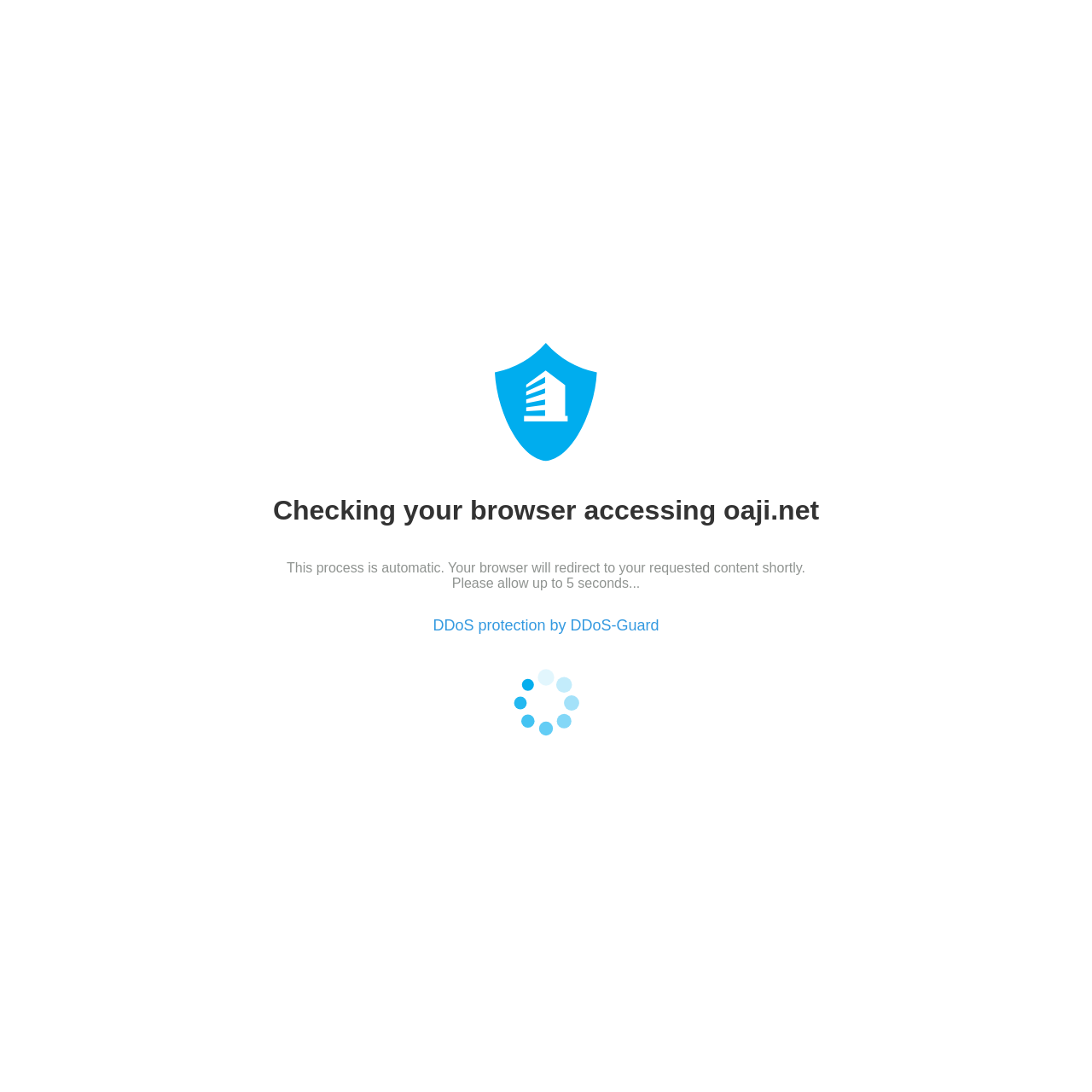Based on the element description: "DDoS protection by DDoS-Guard", identify the UI element and provide its bounding box coordinates. Use four float numbers between 0 and 1, [left, top, right, bottom].

[0.396, 0.565, 0.604, 0.581]